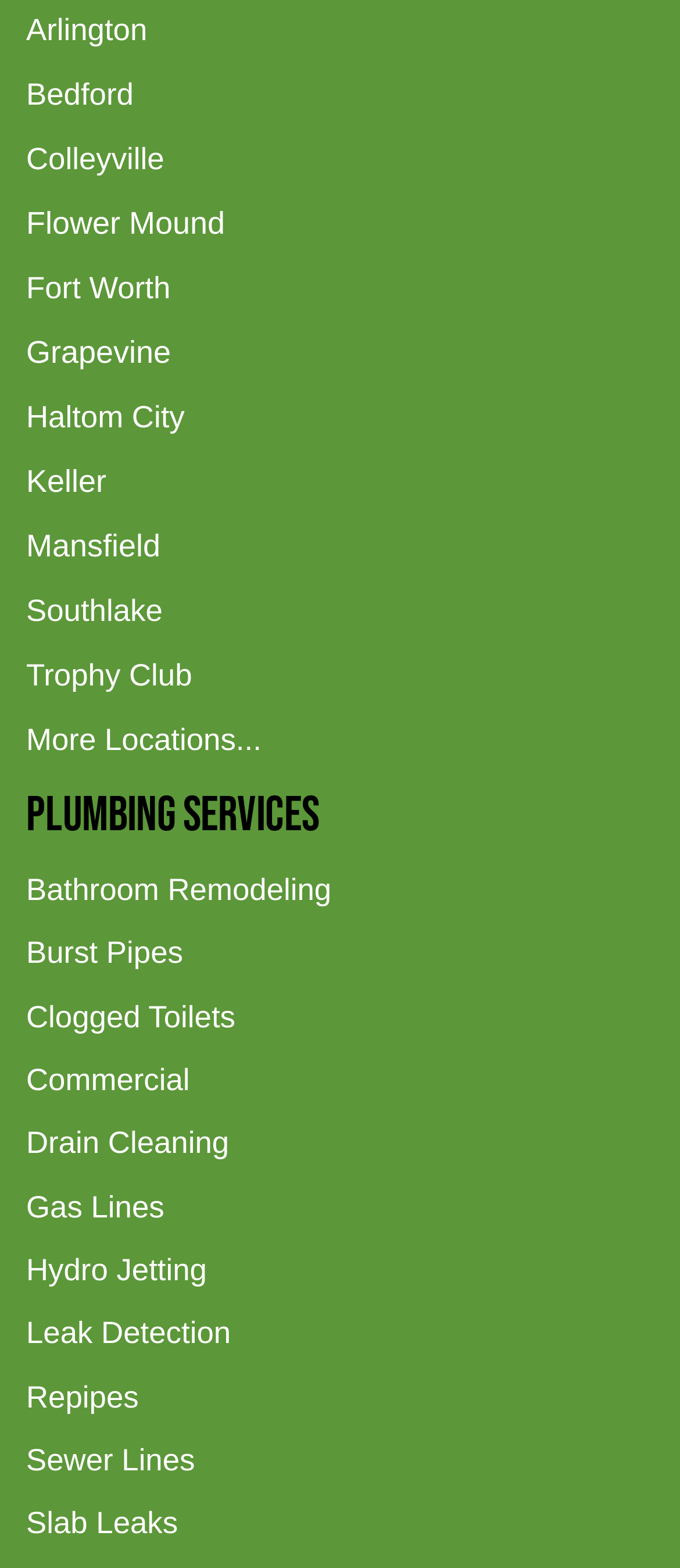Please give a one-word or short phrase response to the following question: 
What is the plumbing service listed below 'Burst Pipes'?

Clogged Toilets